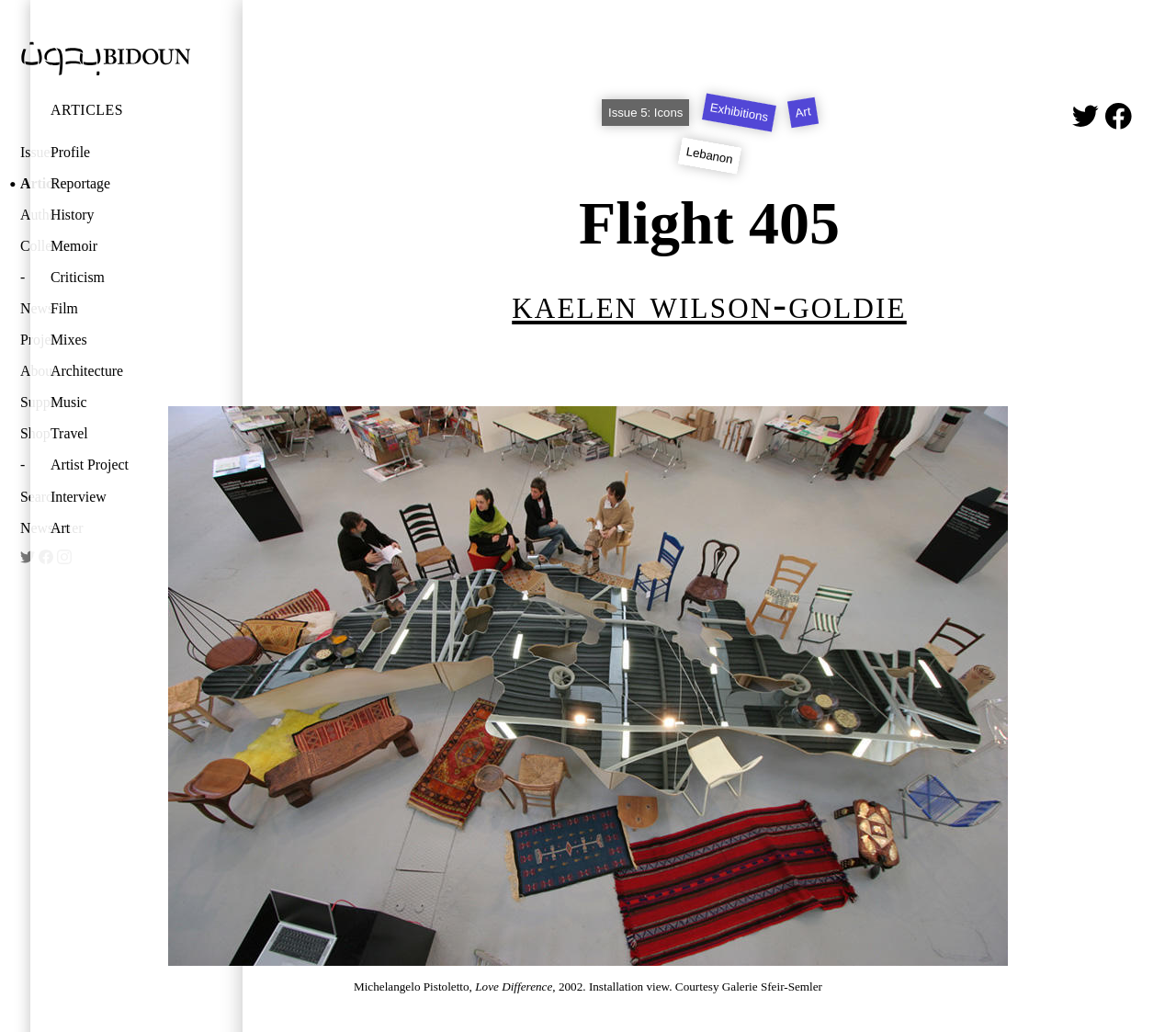Please determine the bounding box coordinates of the element's region to click in order to carry out the following instruction: "Join the newsletter". The coordinates should be four float numbers between 0 and 1, i.e., [left, top, right, bottom].

[0.8, 0.52, 0.841, 0.619]